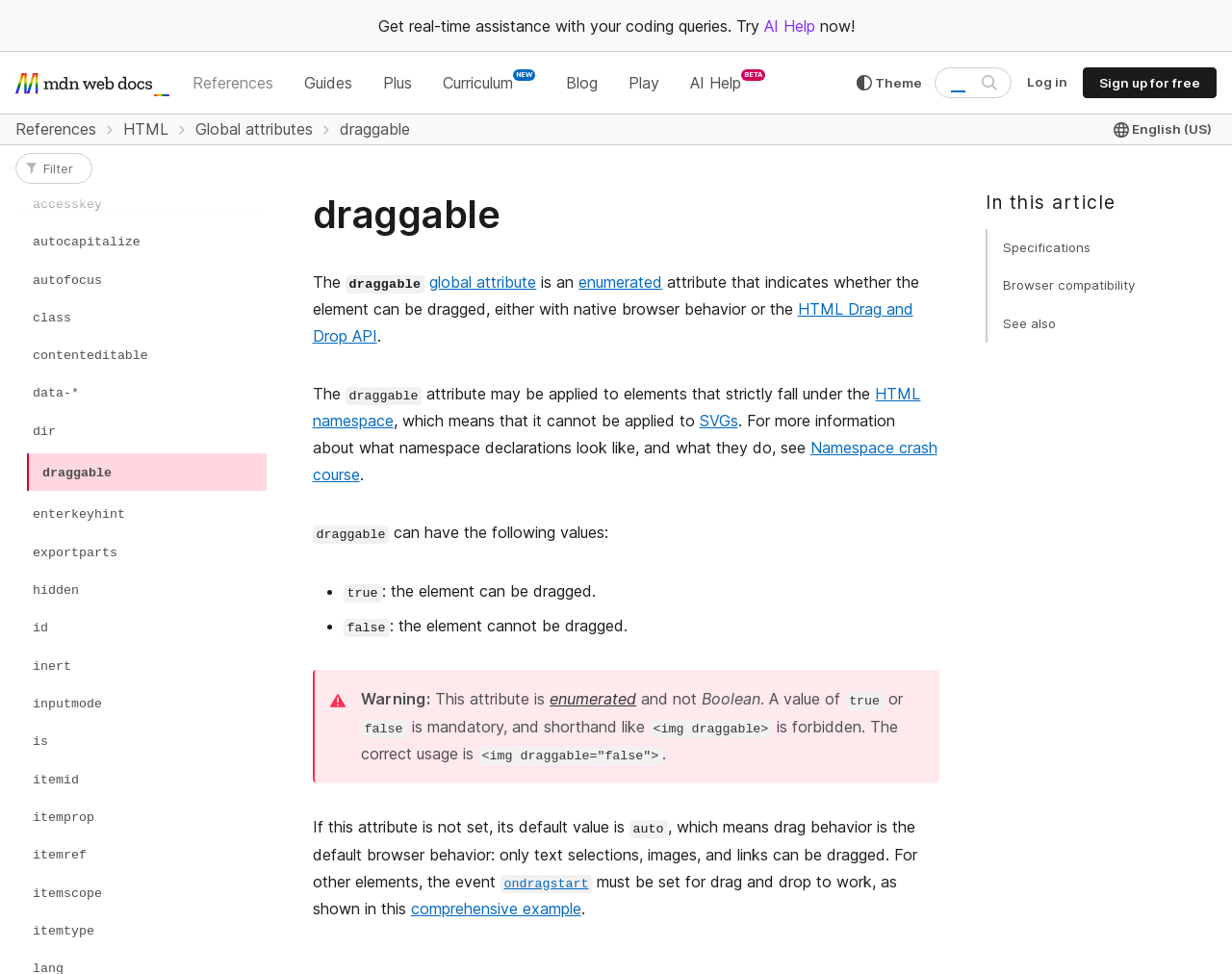Use a single word or phrase to answer this question: 
What namespace does the draggable attribute belong to?

HTML namespace